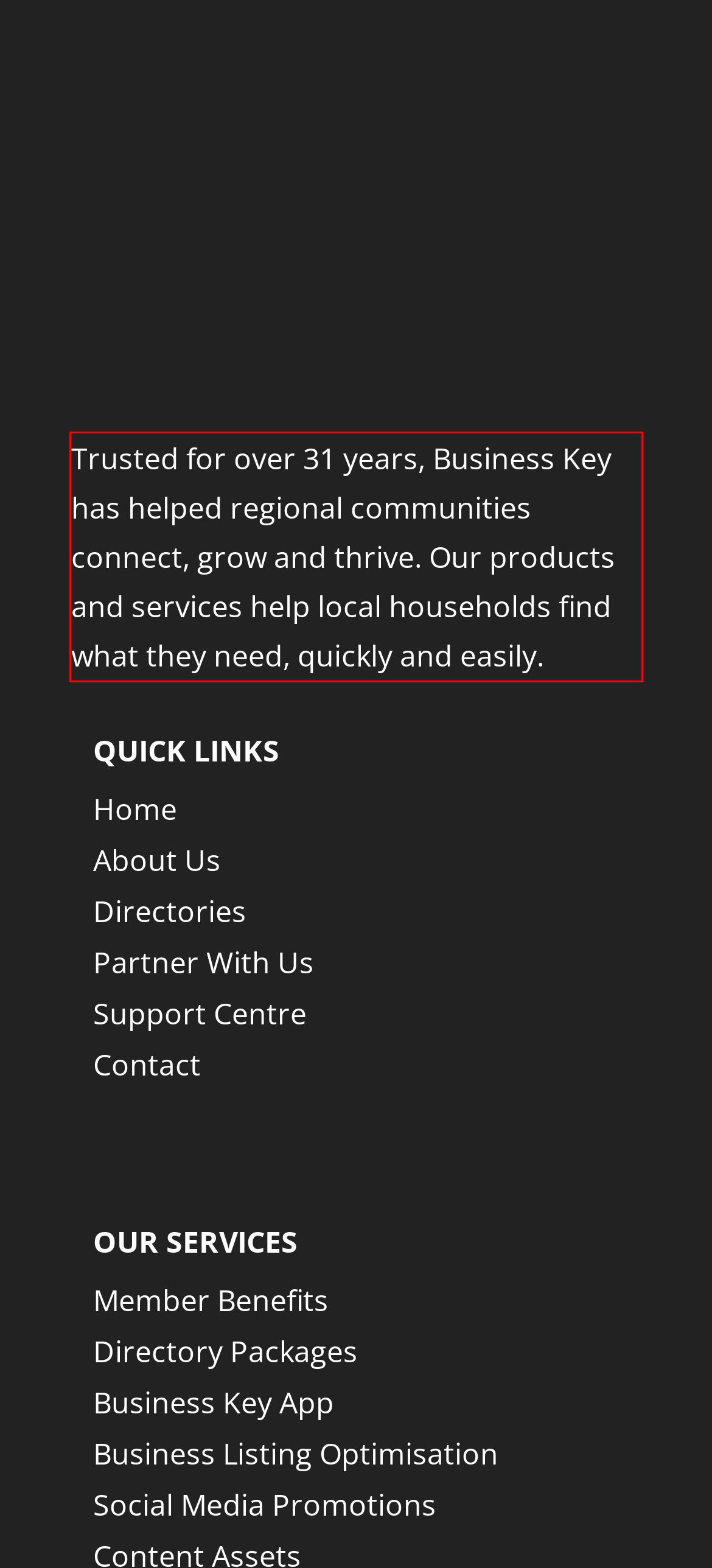You are presented with a webpage screenshot featuring a red bounding box. Perform OCR on the text inside the red bounding box and extract the content.

Trusted for over 31 years, Business Key has helped regional communities connect, grow and thrive. Our products and services help local households find what they need, quickly and easily.